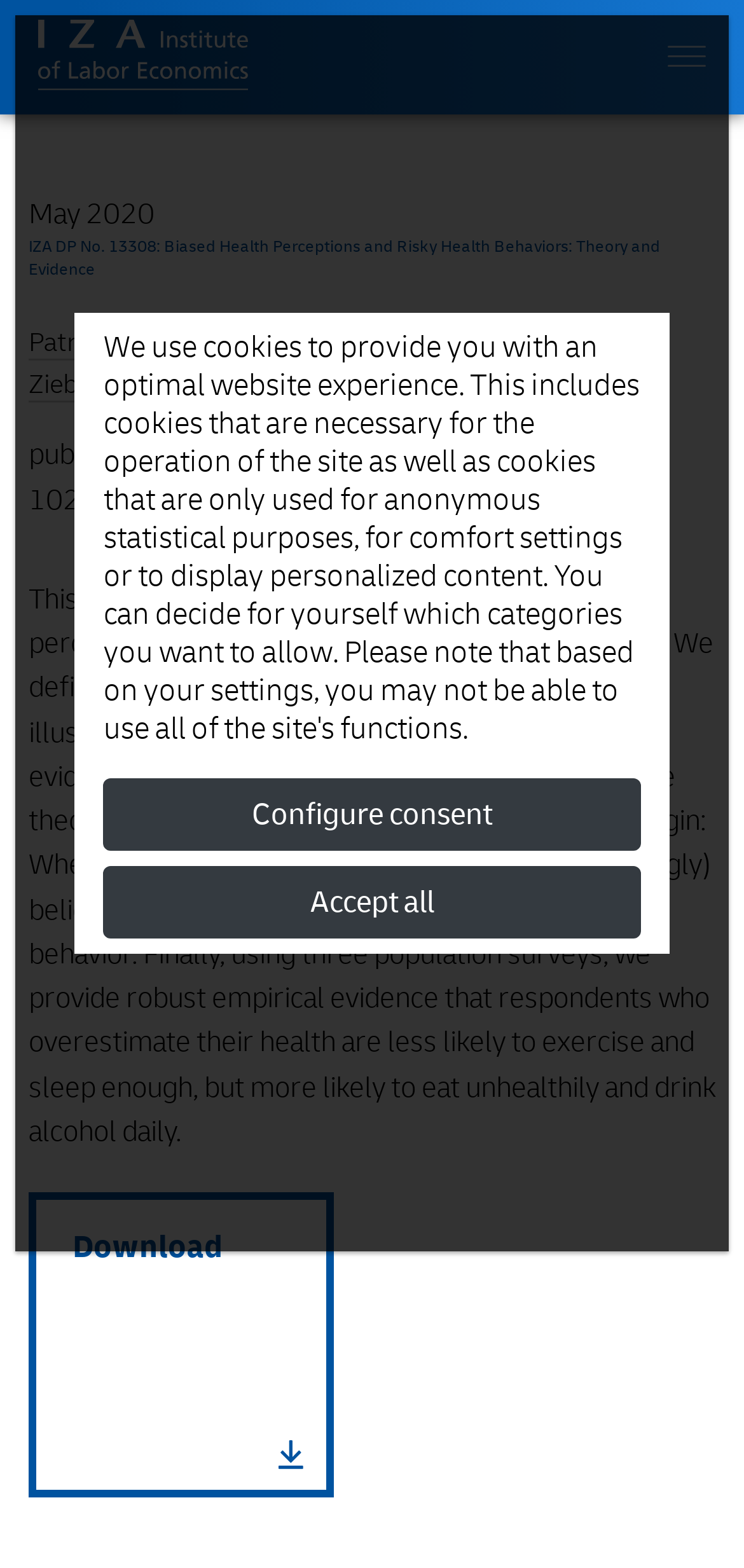Generate a thorough explanation of the webpage's elements.

The webpage is about a research paper titled "Biased Health Perceptions and Risky Health Behaviors: Theory and Evidence" from the Institute of Labor Economics (IZA). At the top left, there is a logo image and a link to the IZA website. Next to it, there is a button to toggle navigation.

Below the logo, there is a section with the publication date "May 2020" and the title of the paper in a large font. The authors of the paper, Patrick Arni, Davide Dragone, Lorenz Götte, and Nicolas R. Ziebarth, are listed below the title with their names as links.

The paper's abstract is presented in a large block of text, which summarizes the research on biased health perceptions and their impact on risky health behavior. The abstract is positioned below the authors' names and occupies most of the page.

On the right side of the abstract, there is a section with publication information, including the journal name "Journal of Health Economics" and the publication details "2021, 76, 102425".

At the bottom left, there are two buttons: "Download" with a downward arrow icon and "Configure consent" and "Accept all" buttons related to consent settings.